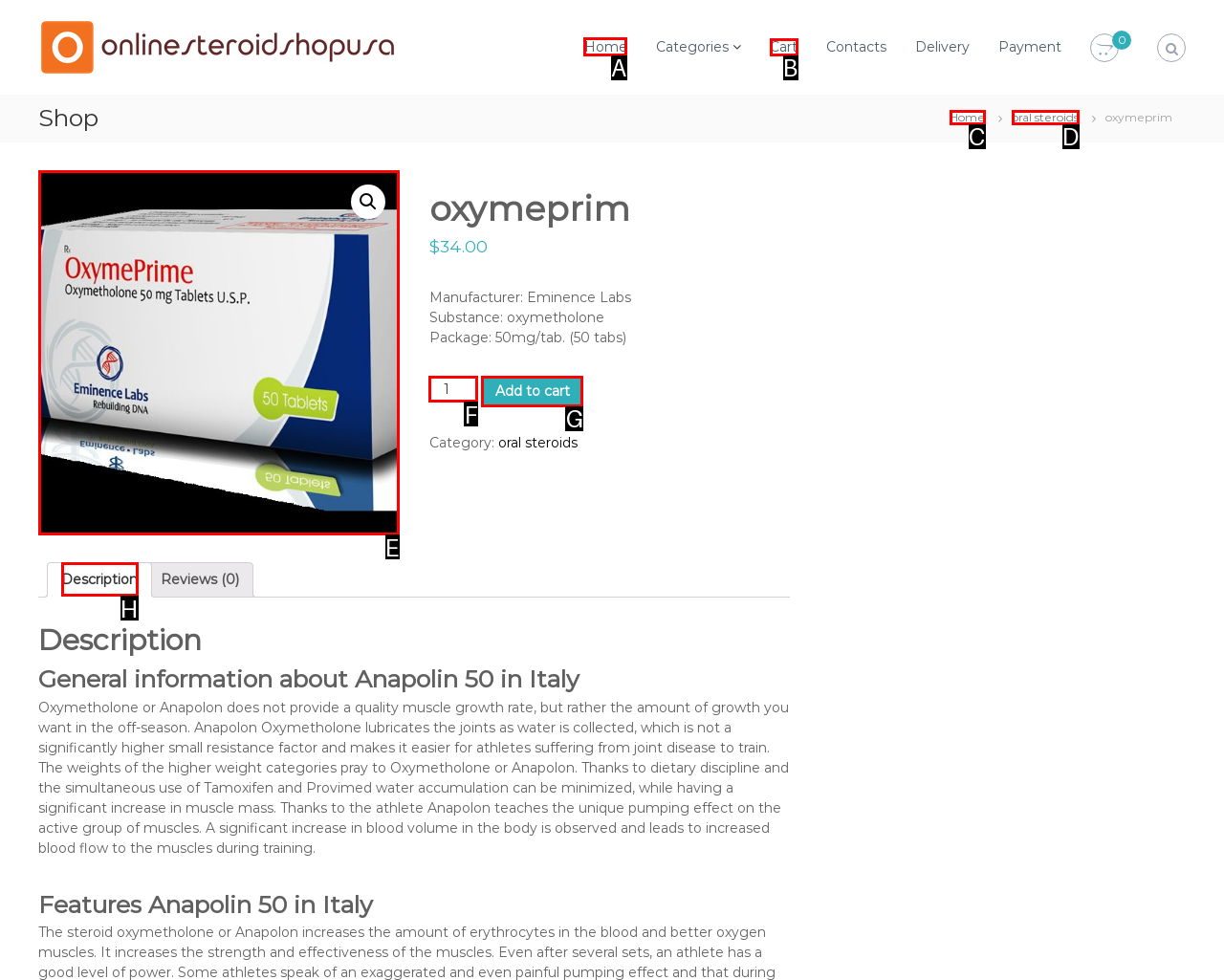Tell me which one HTML element I should click to complete the following task: Explore services Answer with the option's letter from the given choices directly.

None